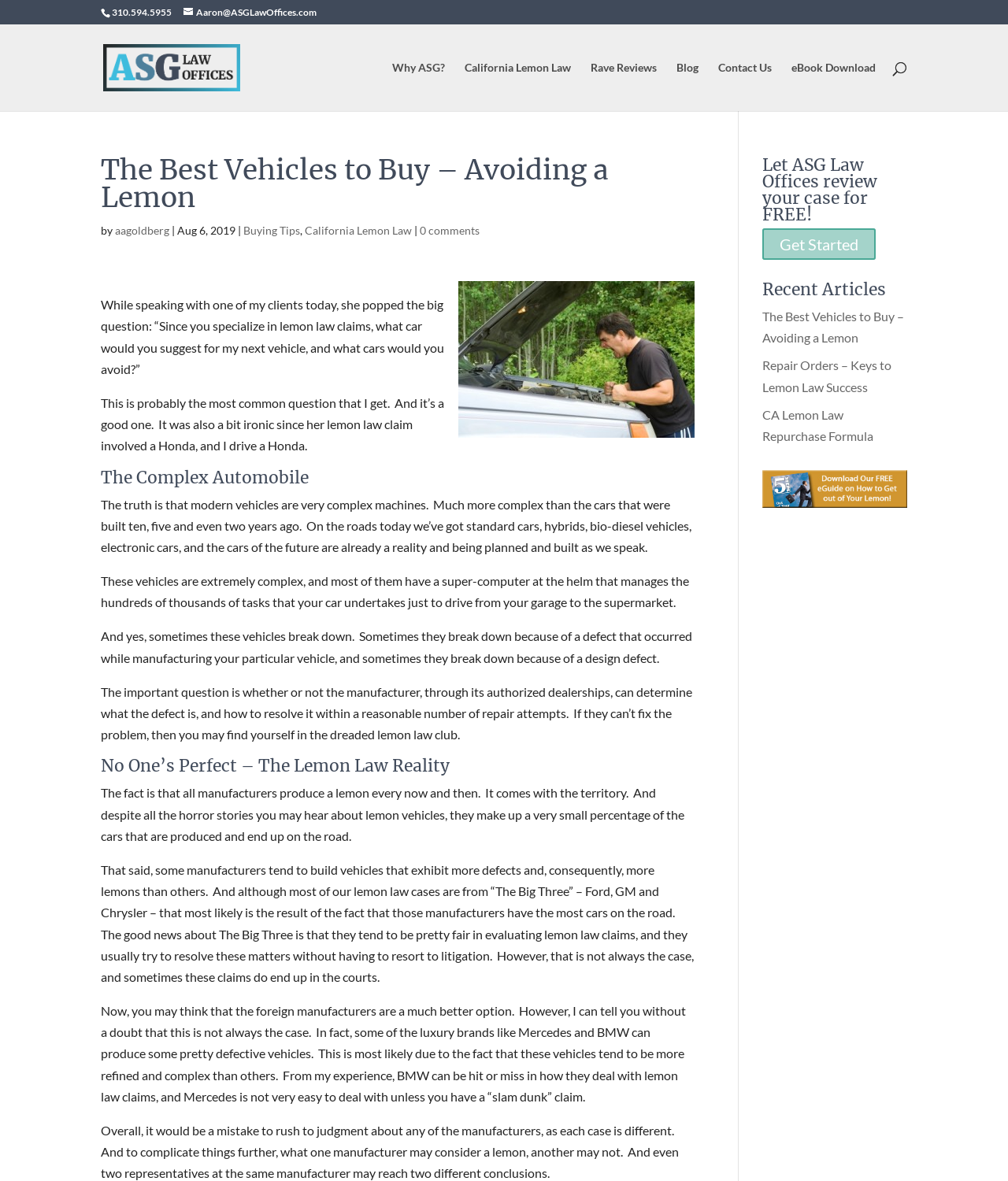Identify and extract the main heading from the webpage.

The Best Vehicles to Buy – Avoiding a Lemon